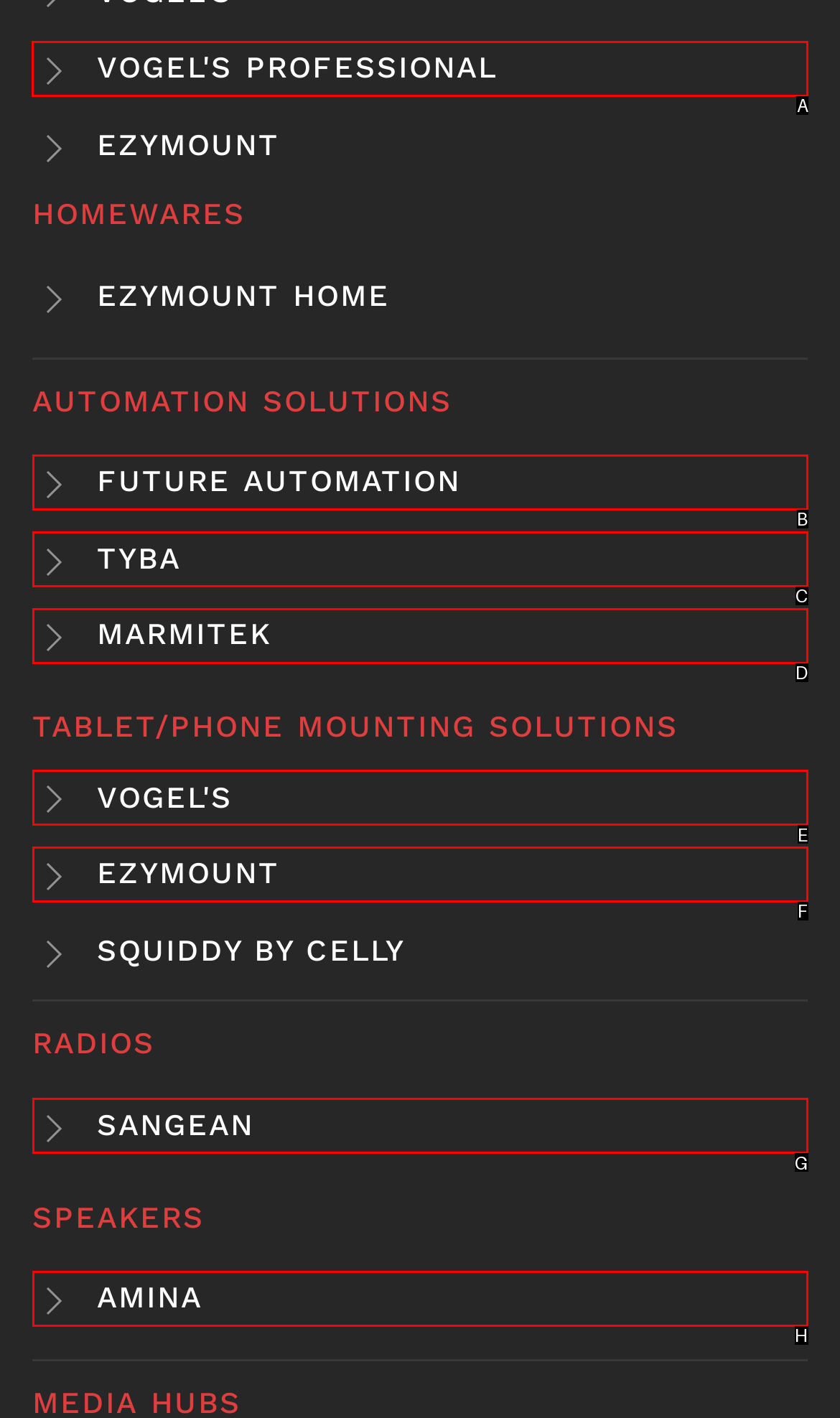Which UI element should be clicked to perform the following task: Click VOGEL'S PROFESSIONAL? Answer with the corresponding letter from the choices.

A